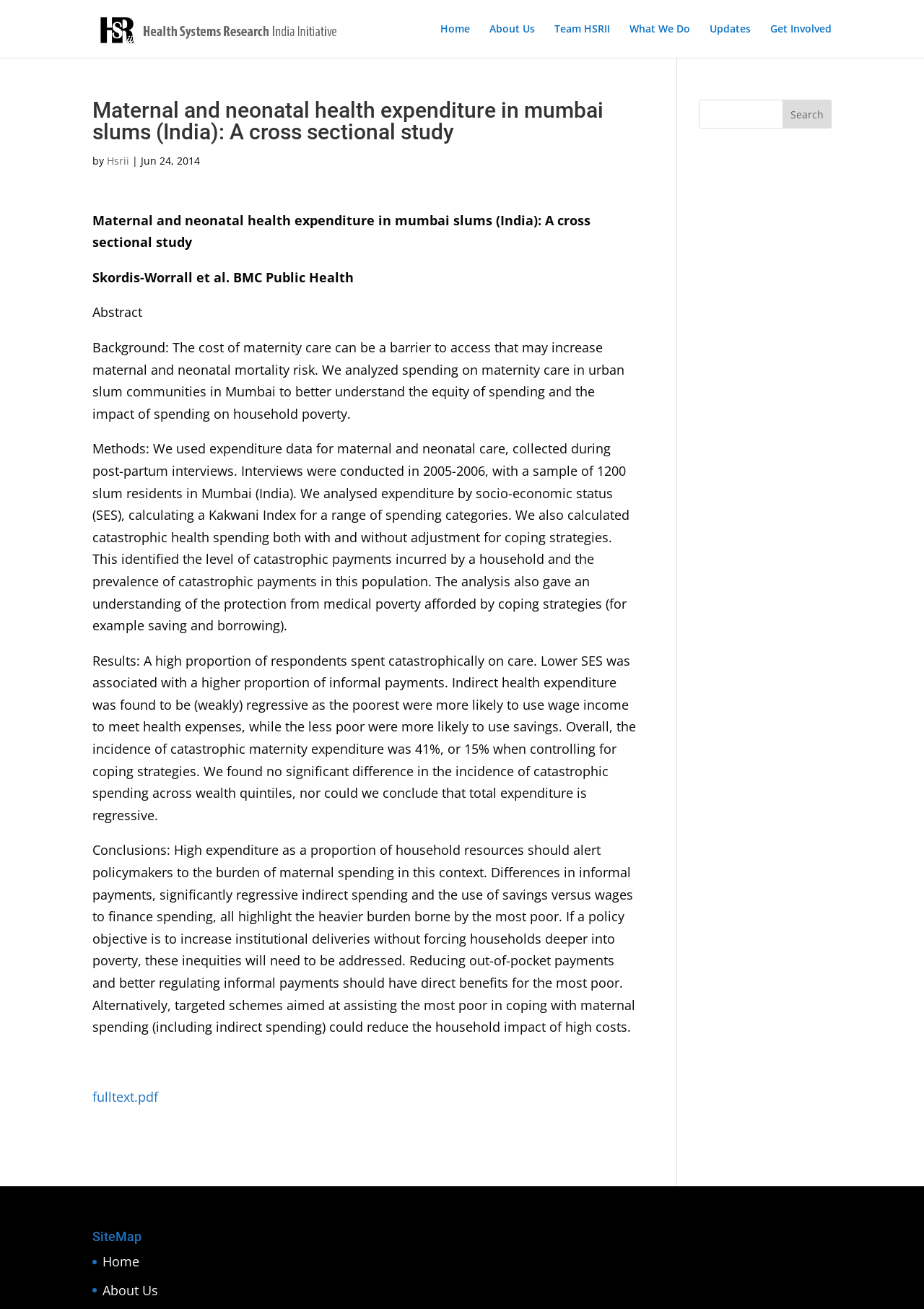Extract the heading text from the webpage.

Maternal and neonatal health expenditure in mumbai slums (India): A cross sectional study